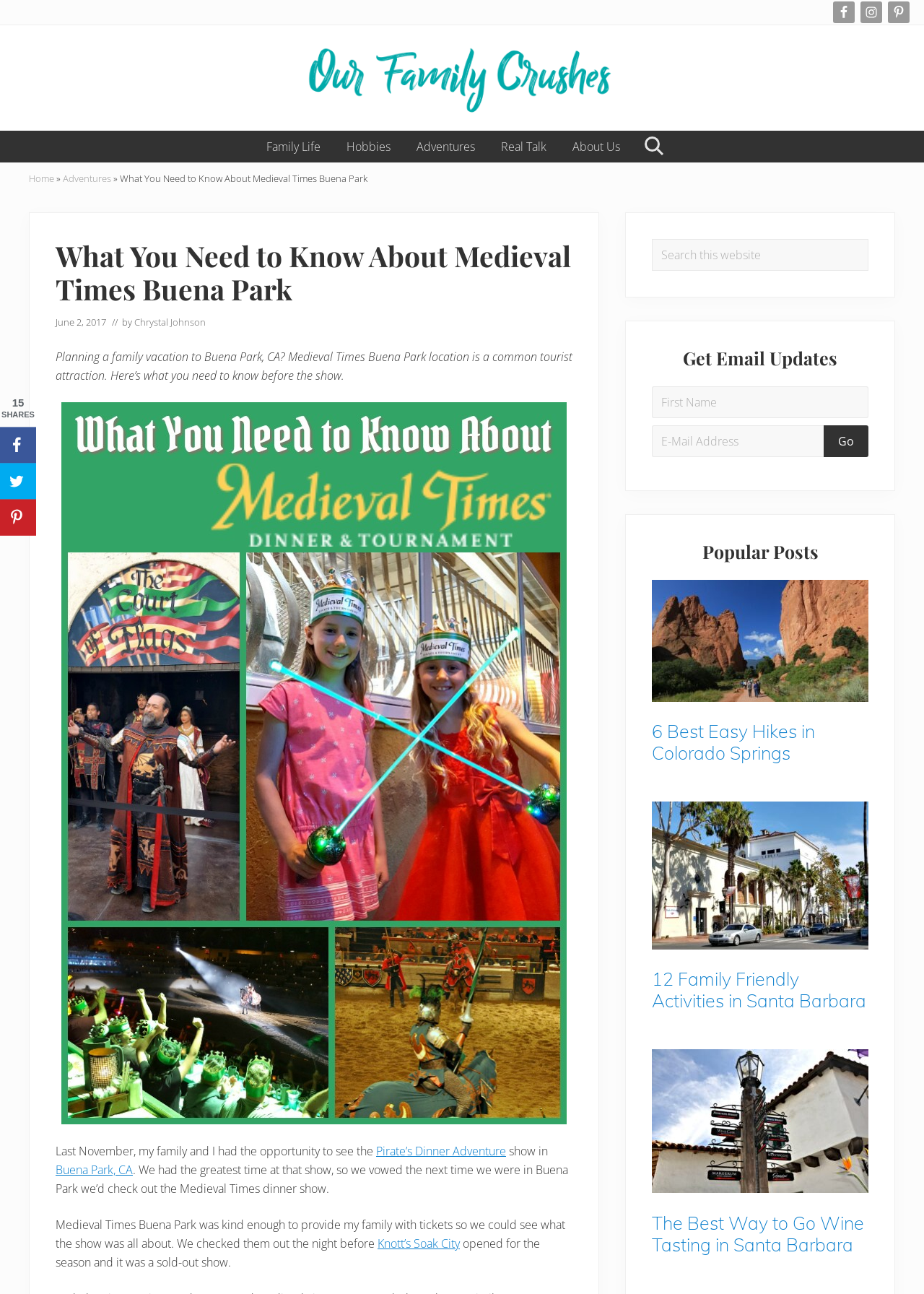Extract the bounding box for the UI element that matches this description: "Adventures".

[0.068, 0.133, 0.12, 0.143]